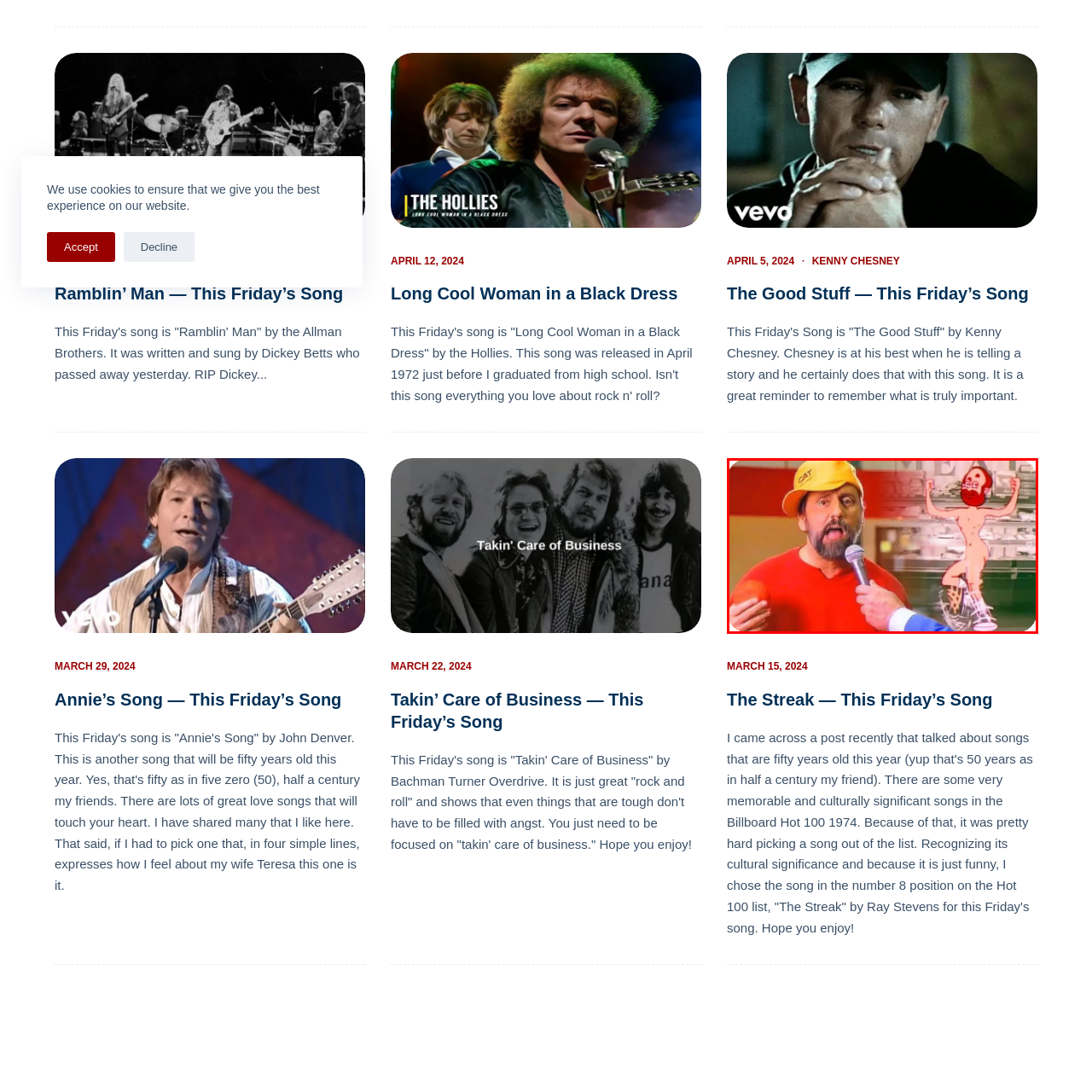Write a thorough description of the contents of the image marked by the red outline.

The image features a humorous scene inspired by "The Streak," a popular novelty song by Ray Stevens from 1974, which is noted for its lighthearted take on the phenomenon of streaking. On the left, a man with a stylized beard and mustache, wearing a bright red shirt and a yellow cap, is passionately speaking into a microphone, likely promoting or joking about the concept of streaking. To his right, an animated character, depicted in a playful style, is humorously illustrated in a streaking pose, adding to the comedic effect of the scene. The background suggests a lively environment, fitting for a segment focused on music and cultural moments, further enriched by the context of songs celebrating memorable experiences. This image captures the essence of fun and nostalgia associated with the song and its cultural significance.